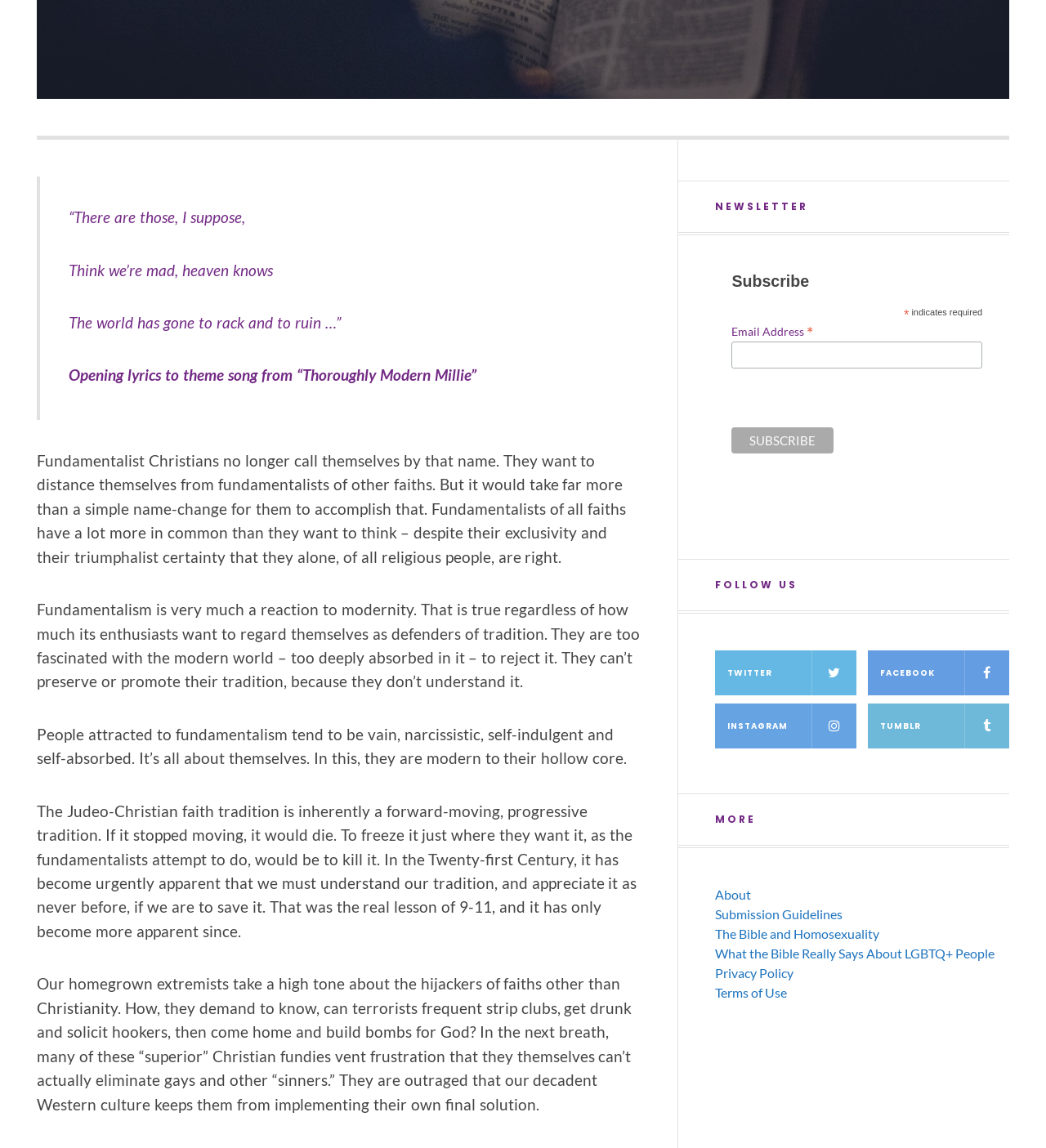Locate the bounding box coordinates for the element described below: "The Bible and Homosexuality". The coordinates must be four float values between 0 and 1, formatted as [left, top, right, bottom].

[0.684, 0.82, 0.841, 0.834]